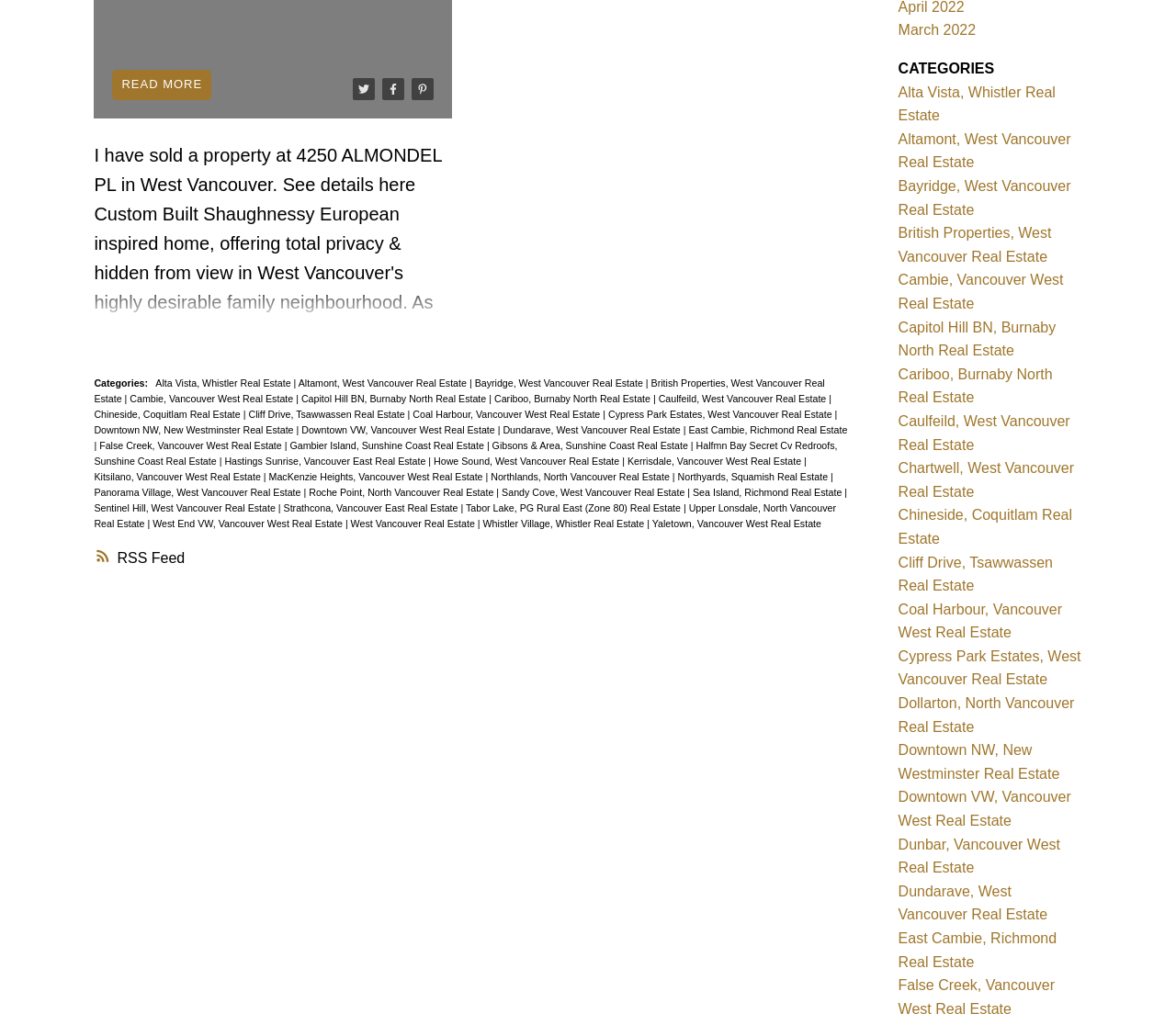How many links are there under 'Categories:'?
Kindly give a detailed and elaborate answer to the question.

There are multiple links under 'Categories:' on the webpage. This can be determined by looking at the links following 'Categories:' on the webpage, which include 'Alta Vista, Whistler Real Estate', 'Altamont, West Vancouver Real Estate', and many others.